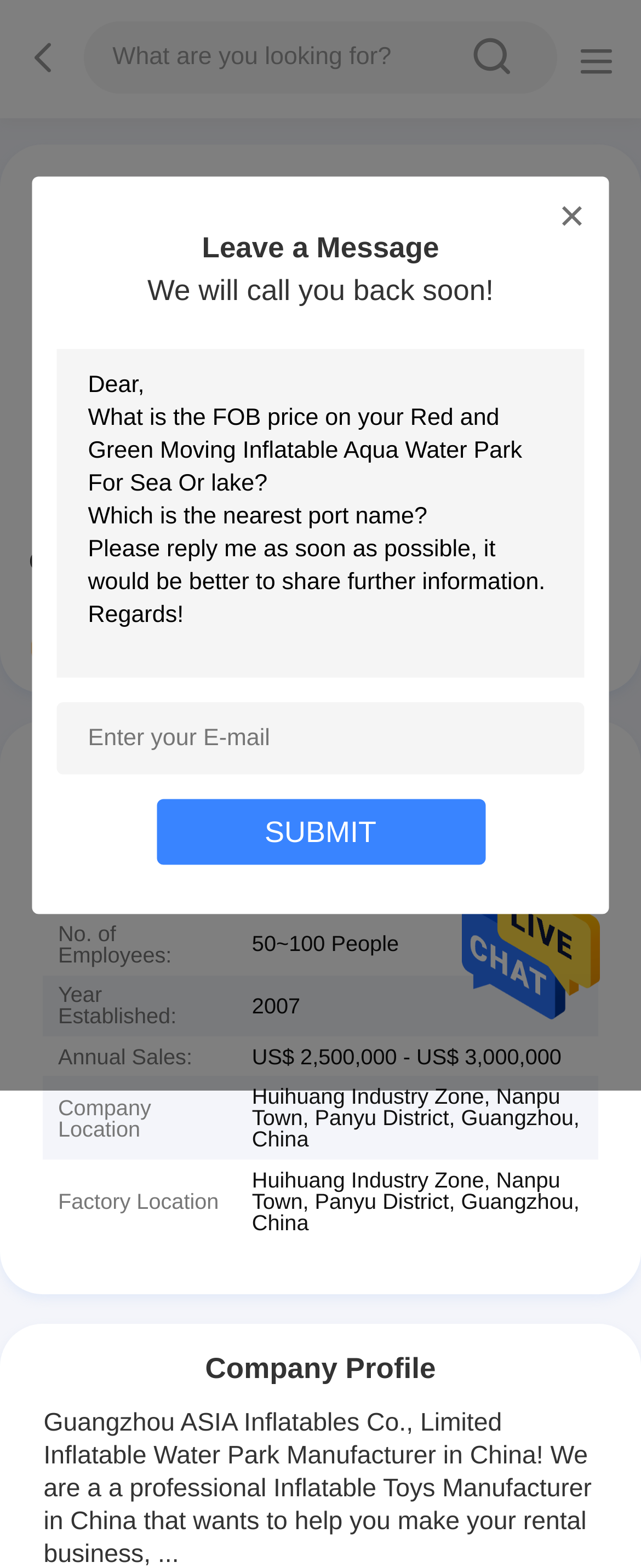Please identify the webpage's heading and generate its text content.

Guangzhou Asia Inflatable Firm